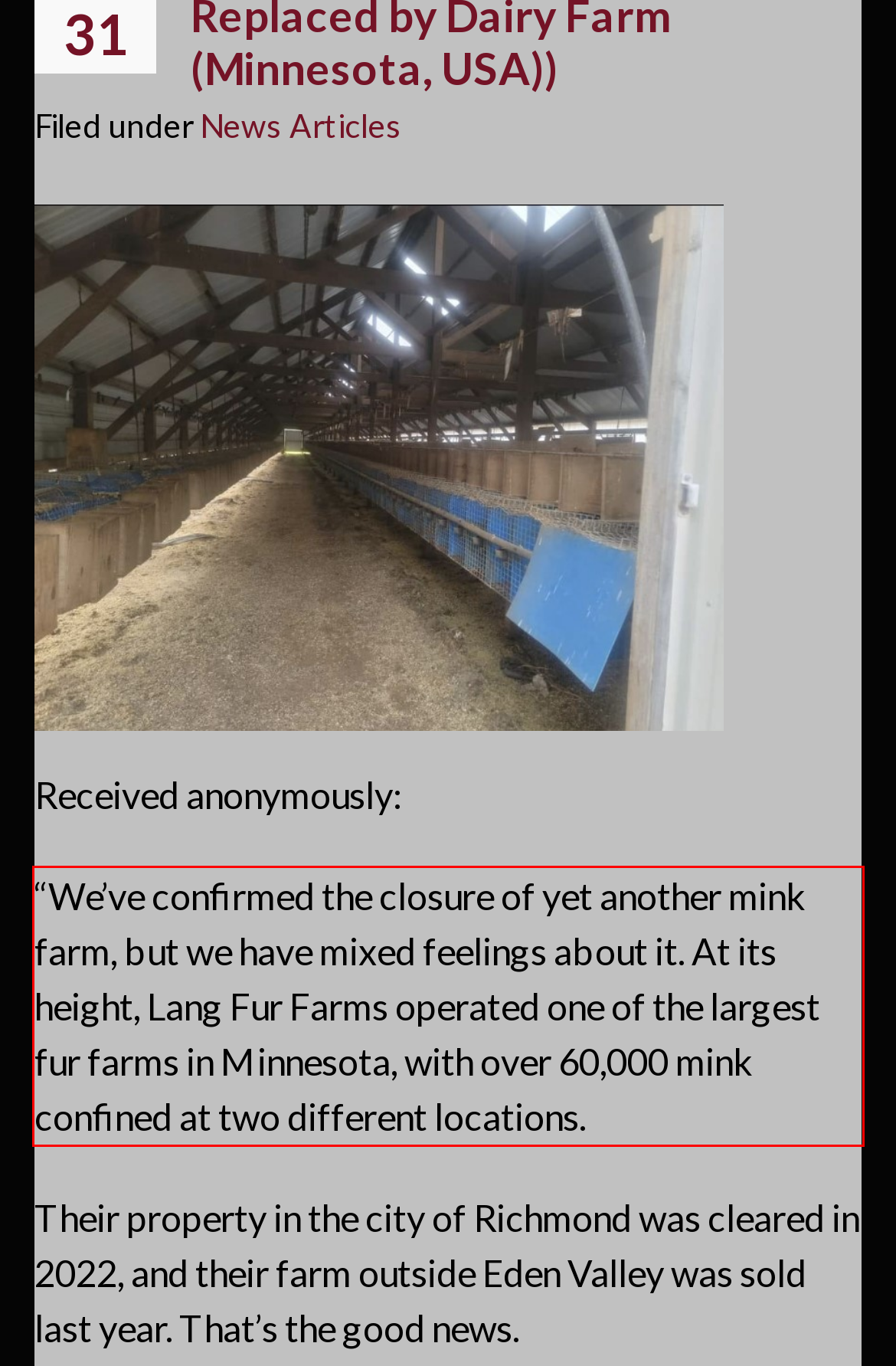You have a screenshot with a red rectangle around a UI element. Recognize and extract the text within this red bounding box using OCR.

“We’ve confirmed the closure of yet another mink farm, but we have mixed feelings about it. At its height, Lang Fur Farms operated one of the largest fur farms in Minnesota, with over 60,000 mink confined at two different locations.